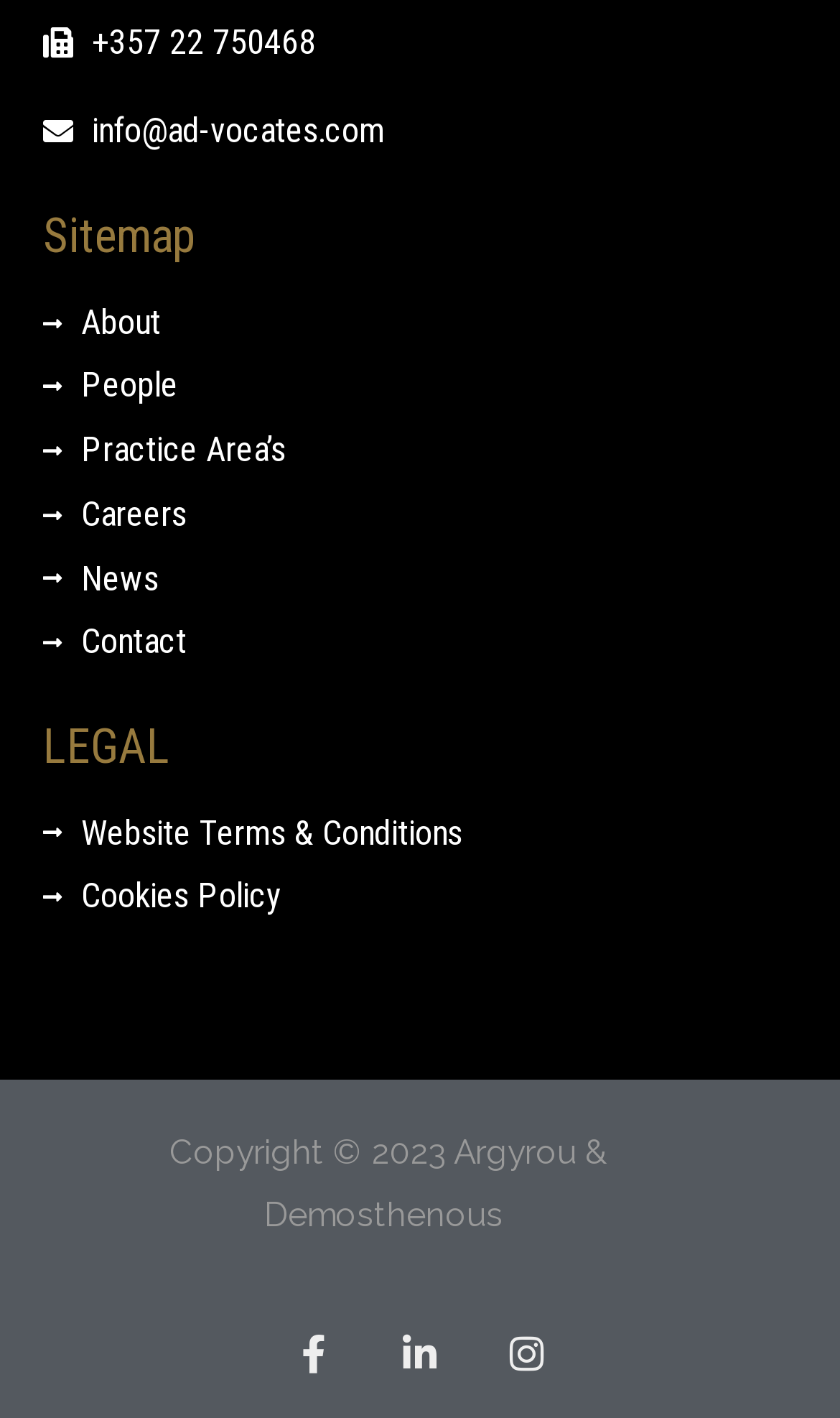Using the image as a reference, answer the following question in as much detail as possible:
How many social media links are in the footer?

The footer section of the webpage contains three social media links, which are Facebook, LinkedIn, and Instagram, represented by their respective icons and located at the bottom of the webpage with bounding boxes of [0.322, 0.925, 0.424, 0.985], [0.449, 0.925, 0.551, 0.985], and [0.576, 0.925, 0.678, 0.985] respectively.